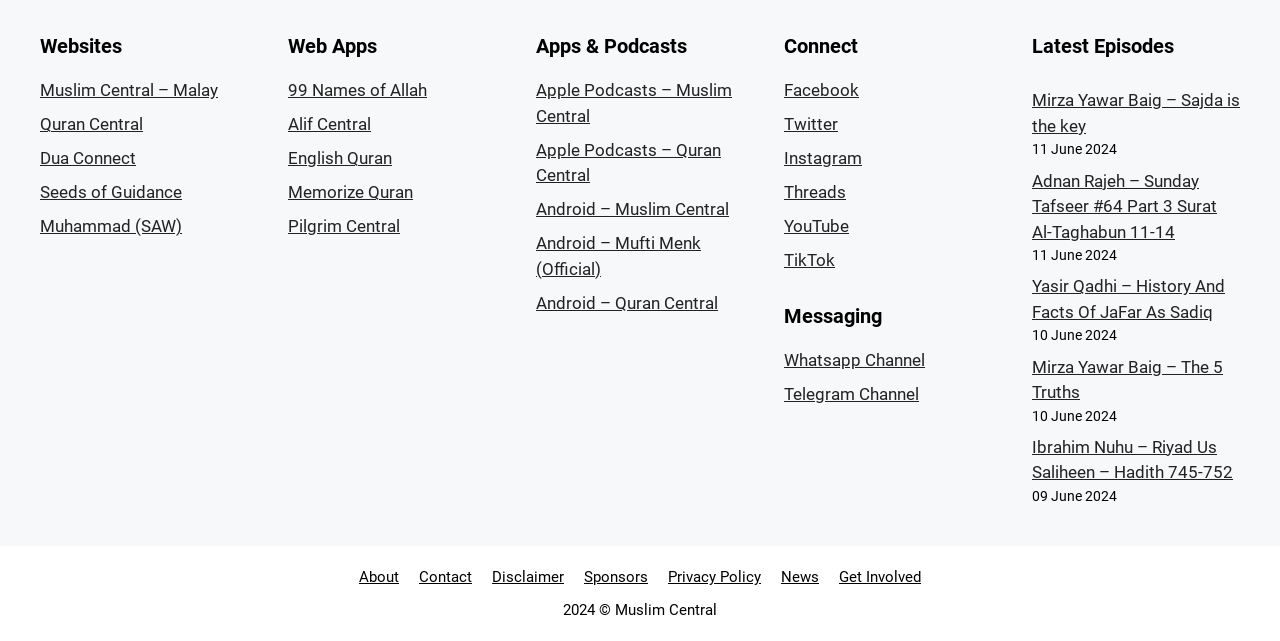Using details from the image, please answer the following question comprehensively:
What is the purpose of the 'Get Involved' link?

The 'Get Involved' link is located at the bottom of the webpage, and it is likely that it provides opportunities for users to participate or contribute to the website or its related activities, such as volunteering or donating.